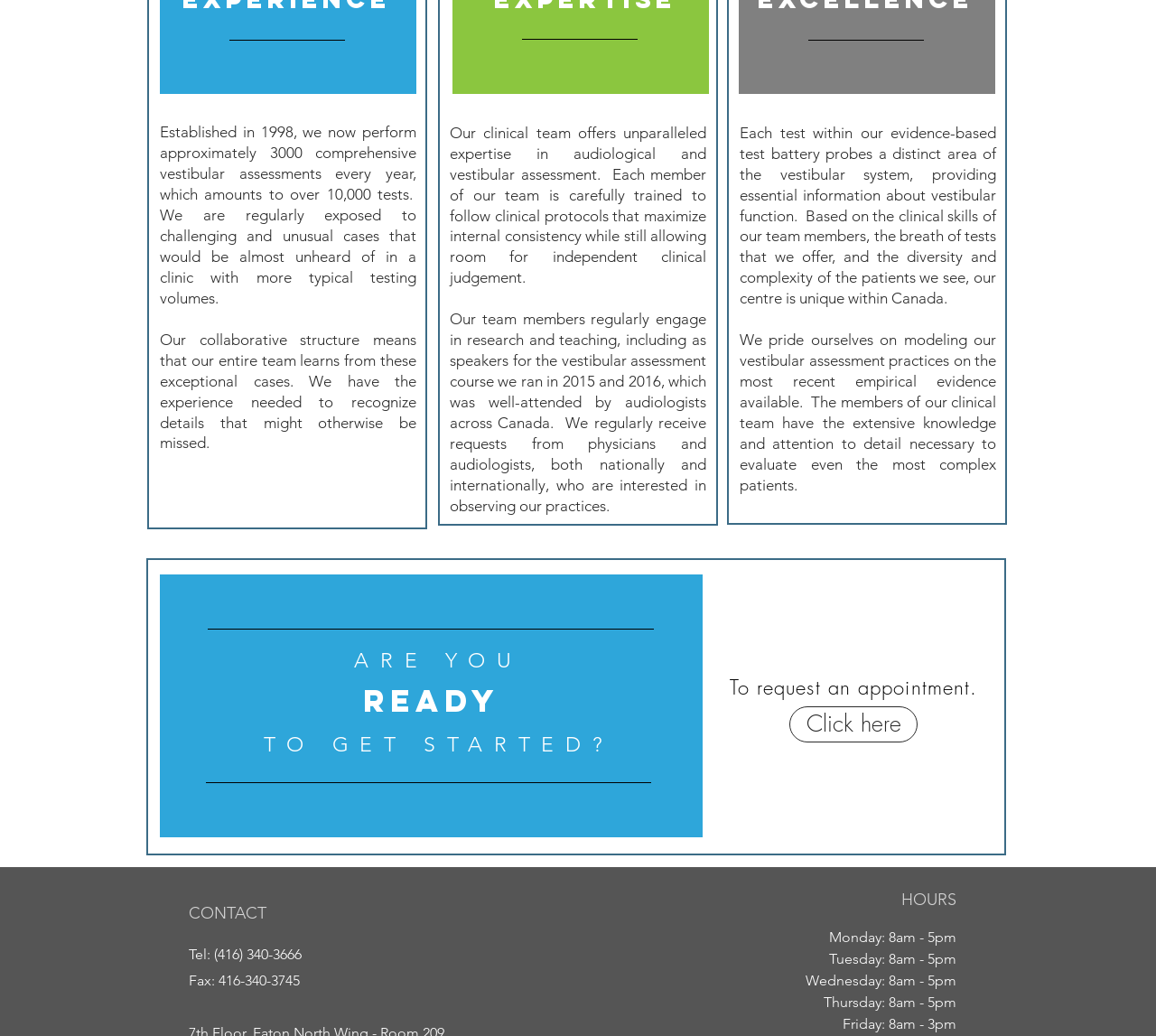What is the purpose of the link 'Click here'?
Carefully examine the image and provide a detailed answer to the question.

I found the link 'Click here' next to the text 'To request an appointment.', so I infer that the purpose of the link is to request an appointment.